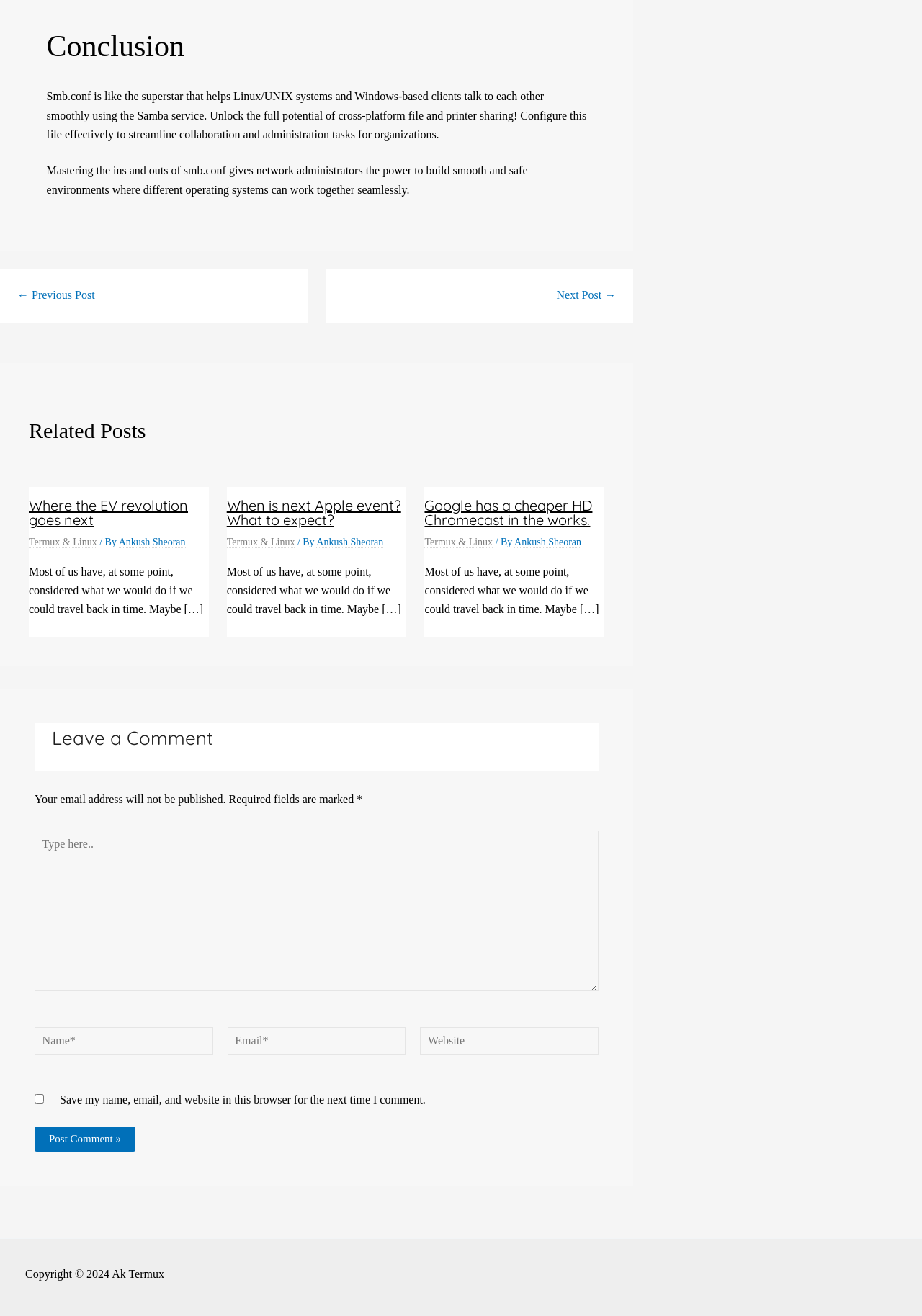Find the bounding box coordinates of the clickable element required to execute the following instruction: "Click on the 'Post Comment' button". Provide the coordinates as four float numbers between 0 and 1, i.e., [left, top, right, bottom].

[0.038, 0.856, 0.147, 0.875]